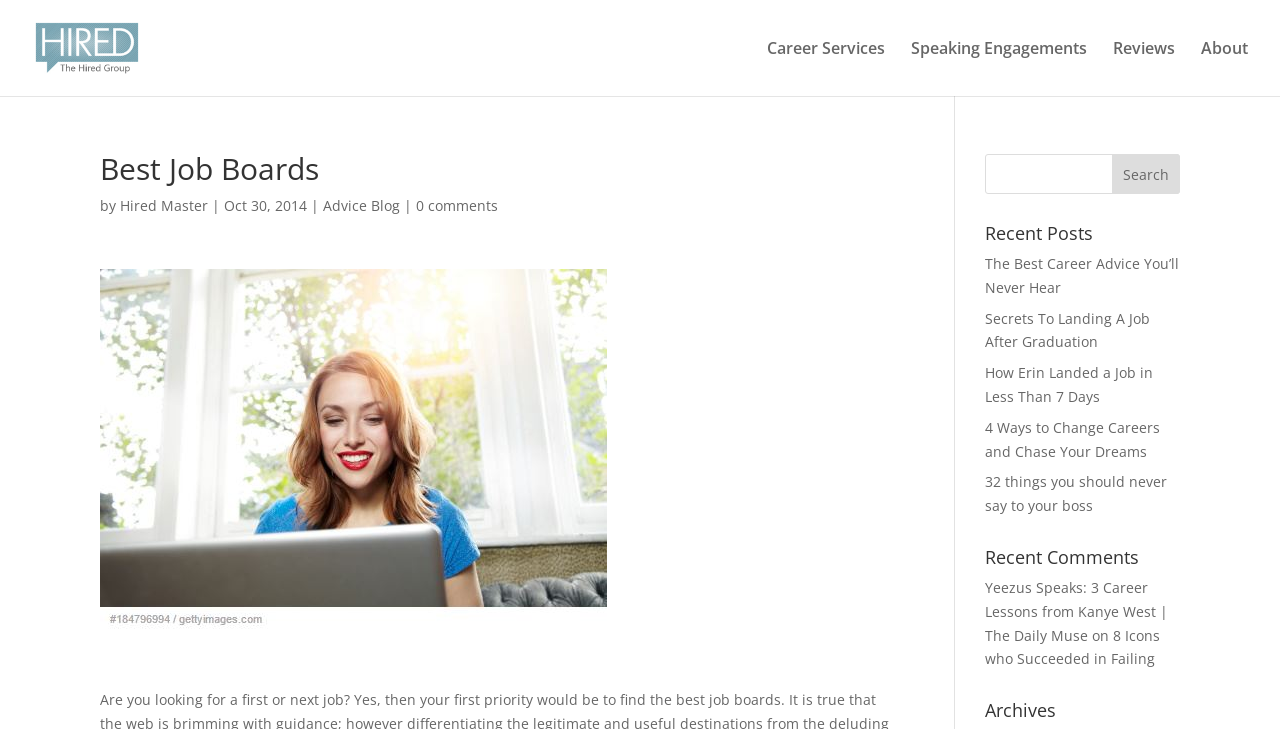Please determine the bounding box coordinates of the clickable area required to carry out the following instruction: "Read the article 'The Best Career Advice You’ll Never Hear'". The coordinates must be four float numbers between 0 and 1, represented as [left, top, right, bottom].

[0.769, 0.348, 0.921, 0.407]